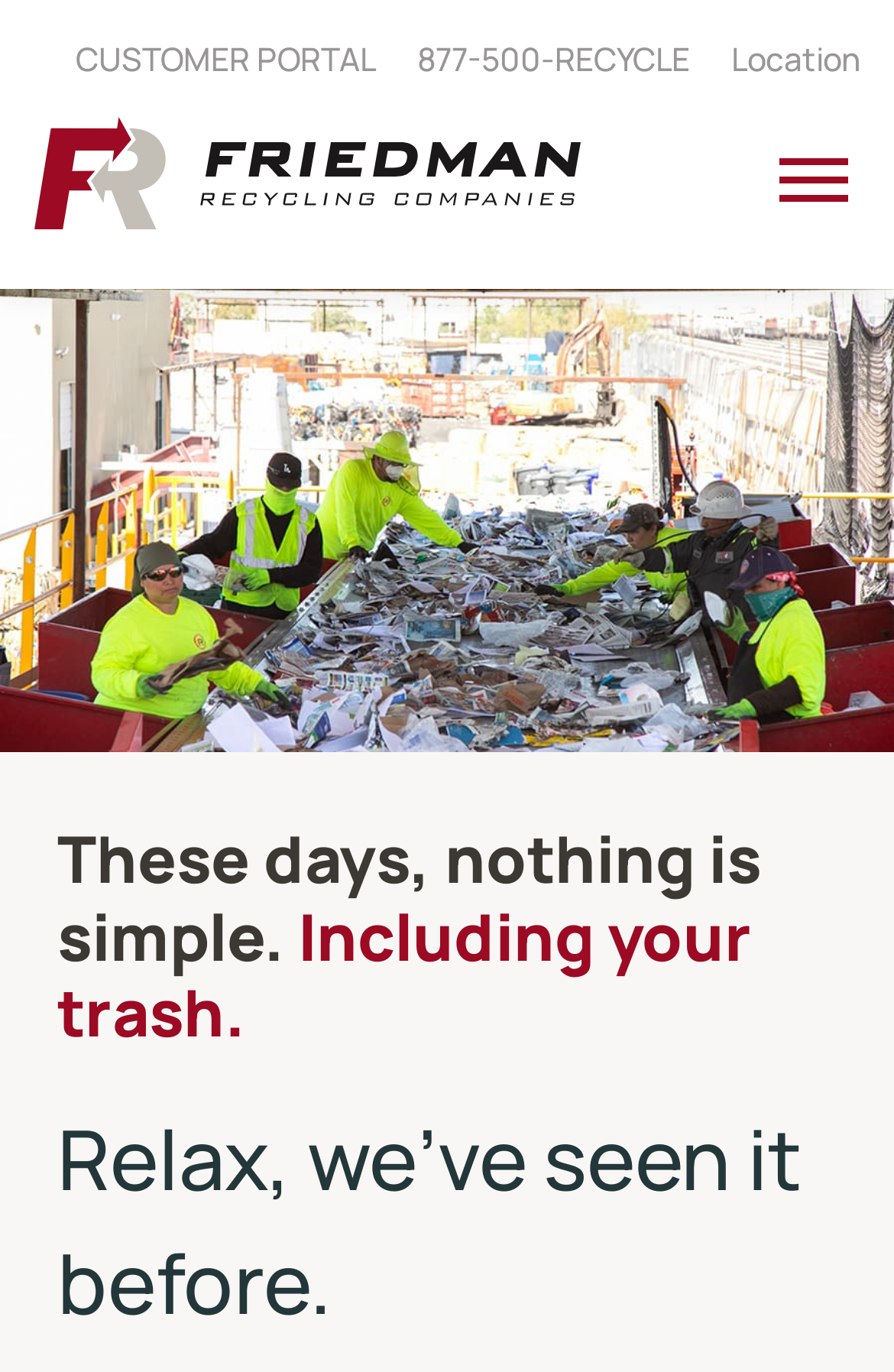Create an in-depth description of the webpage, covering main sections.

The webpage is about Solid Waste Management and Friedman Recycling. At the top left of the page, there is a complementary section that spans almost the entire width of the page. Within this section, there are three links: "CUSTOMER PORTAL", "877-500-RECYCLE", and "Location", which are positioned side by side.

Below the complementary section, there is a link "Friedman Recycling" with an accompanying image of the same name, which is aligned to the left. To the right of this link, there is another link "Menu" that is positioned at the top right corner of the page.

When the "Menu" link is expanded, it reveals a section with a heading that reads "These days, nothing is simple. Including your trash." This heading is followed by a paragraph of text that says "Relax, we’ve seen it before." Below this text, there is a large figure that takes up most of the page's width and height.

Overall, the webpage has a simple layout with a focus on the Friedman Recycling brand and its services.